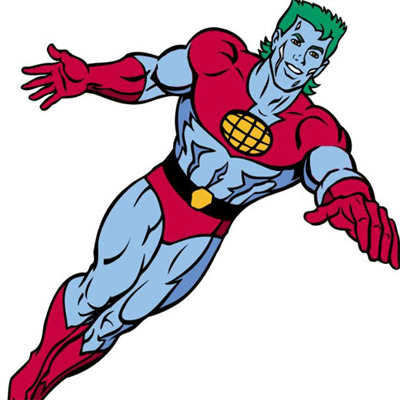Please respond in a single word or phrase: 
What are the five elements Captain Planet harnesses?

earth, fire, wind, water, and heart